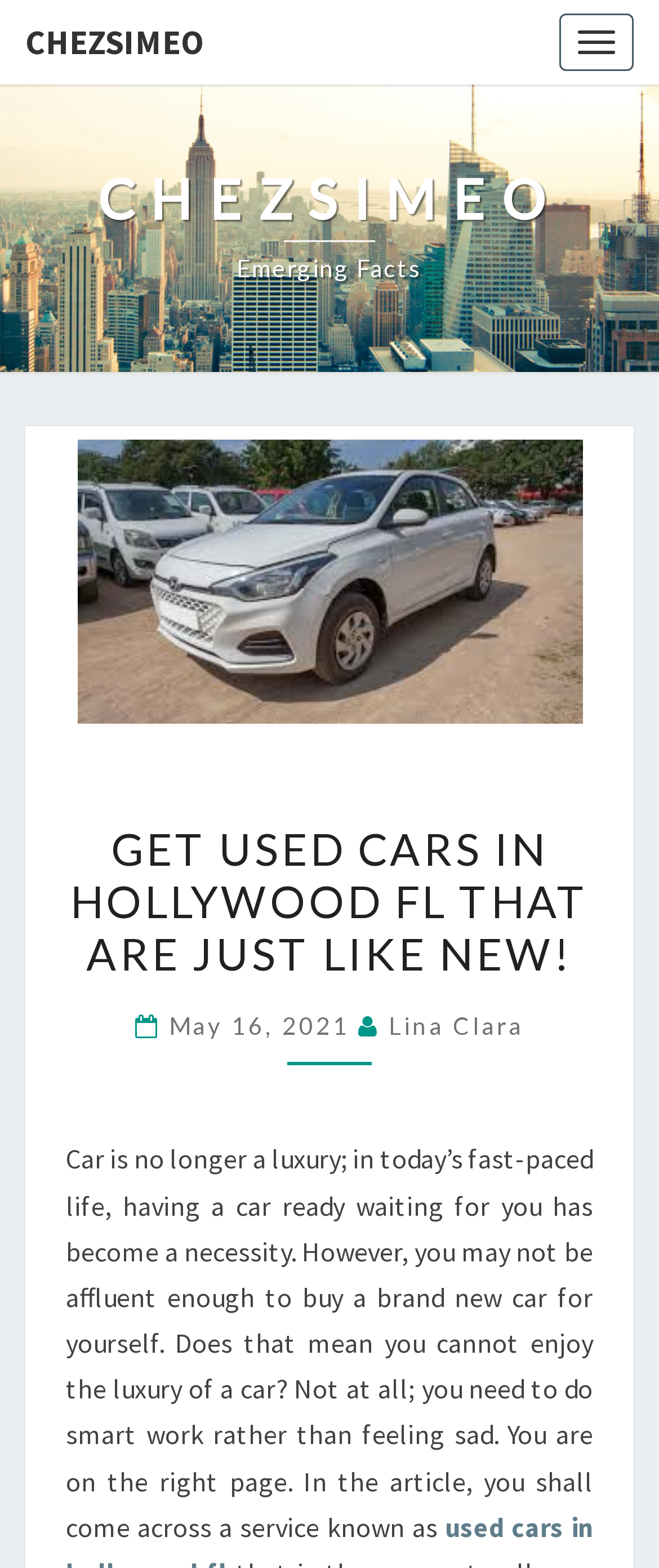Who is the author of the article?
Use the image to give a comprehensive and detailed response to the question.

The author of the article is Lina Clara, as mentioned in the link 'Lina Clara' which is part of the heading ' May 16, 2021  Lina Clara'.